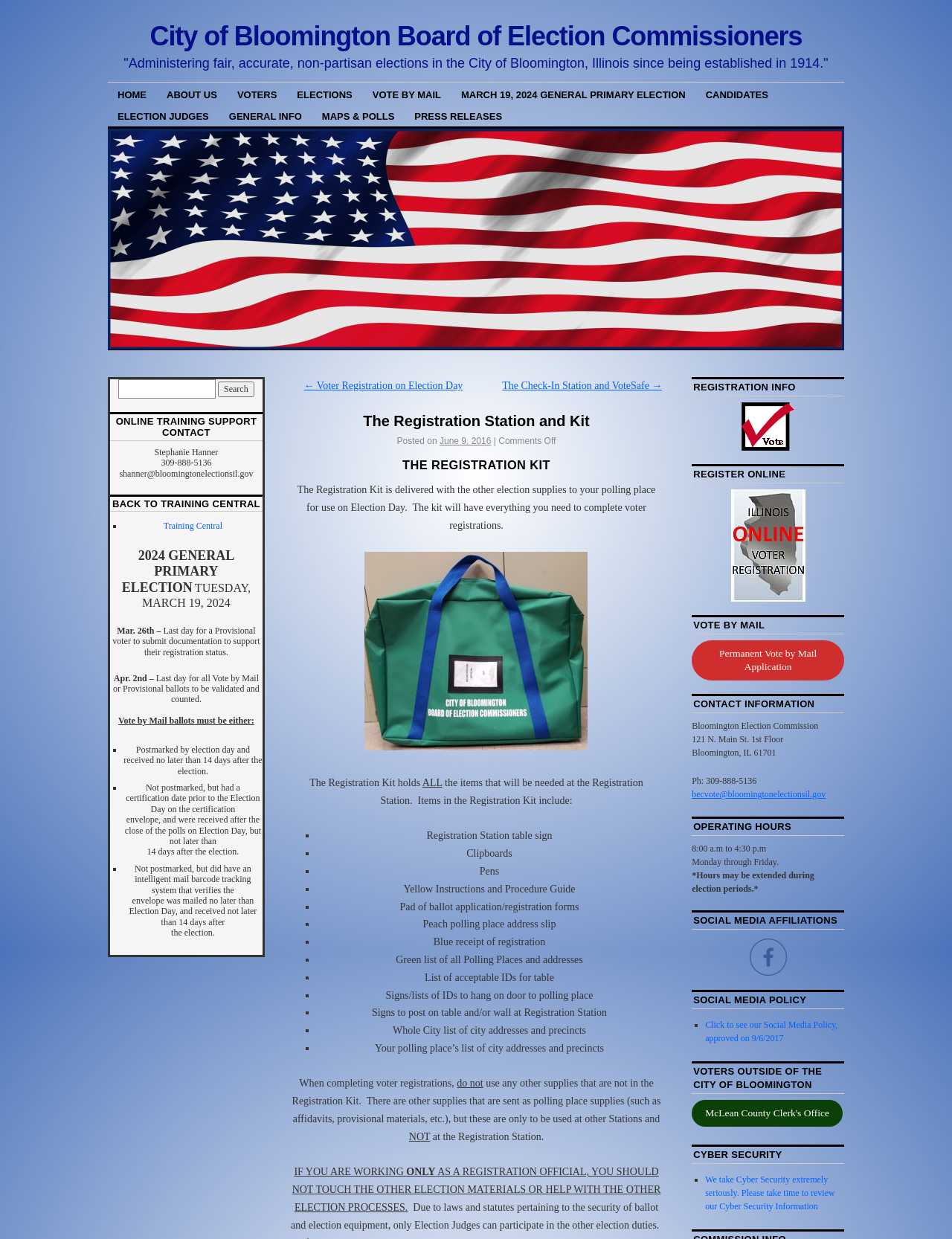Provide the bounding box coordinates for the area that should be clicked to complete the instruction: "Contact Stephanie Hanner".

[0.162, 0.361, 0.229, 0.369]